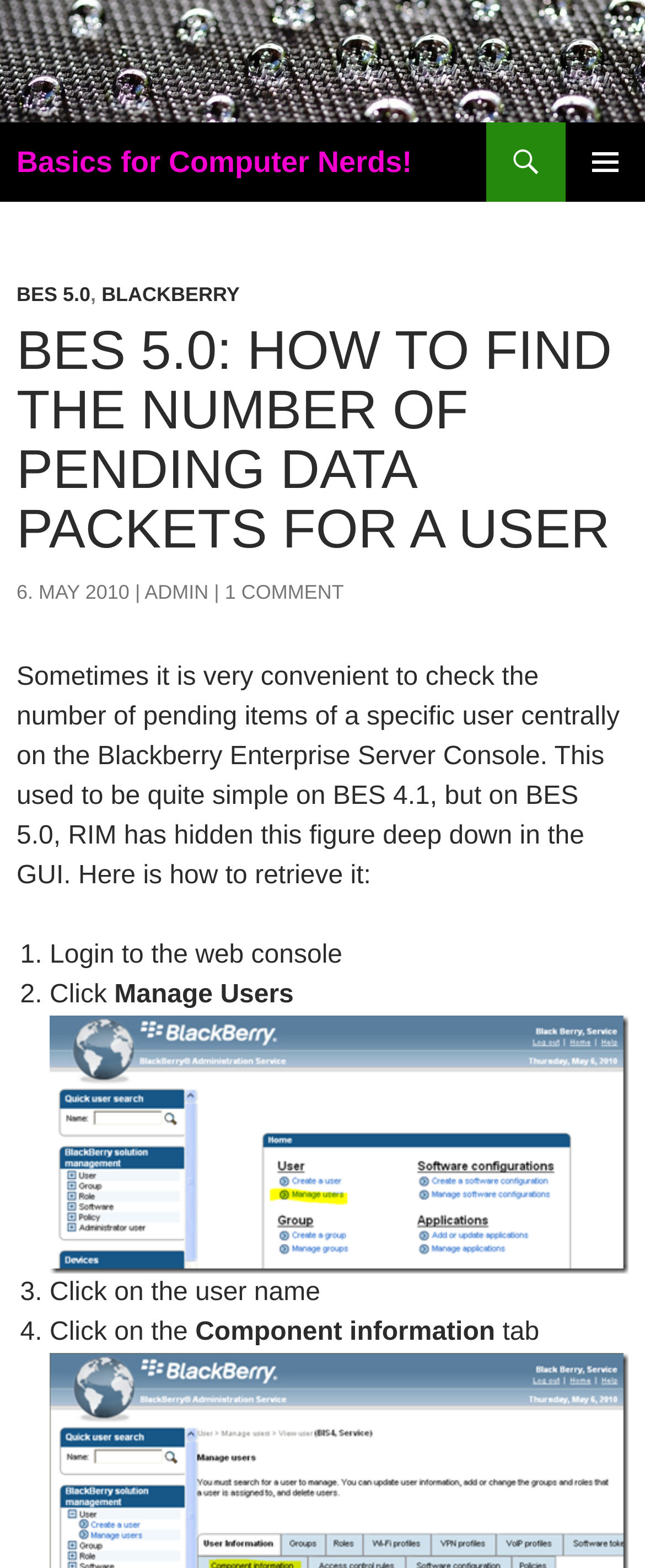Please specify the bounding box coordinates of the element that should be clicked to execute the given instruction: 'Click on the 'BES 5.0' link'. Ensure the coordinates are four float numbers between 0 and 1, expressed as [left, top, right, bottom].

[0.026, 0.18, 0.14, 0.195]